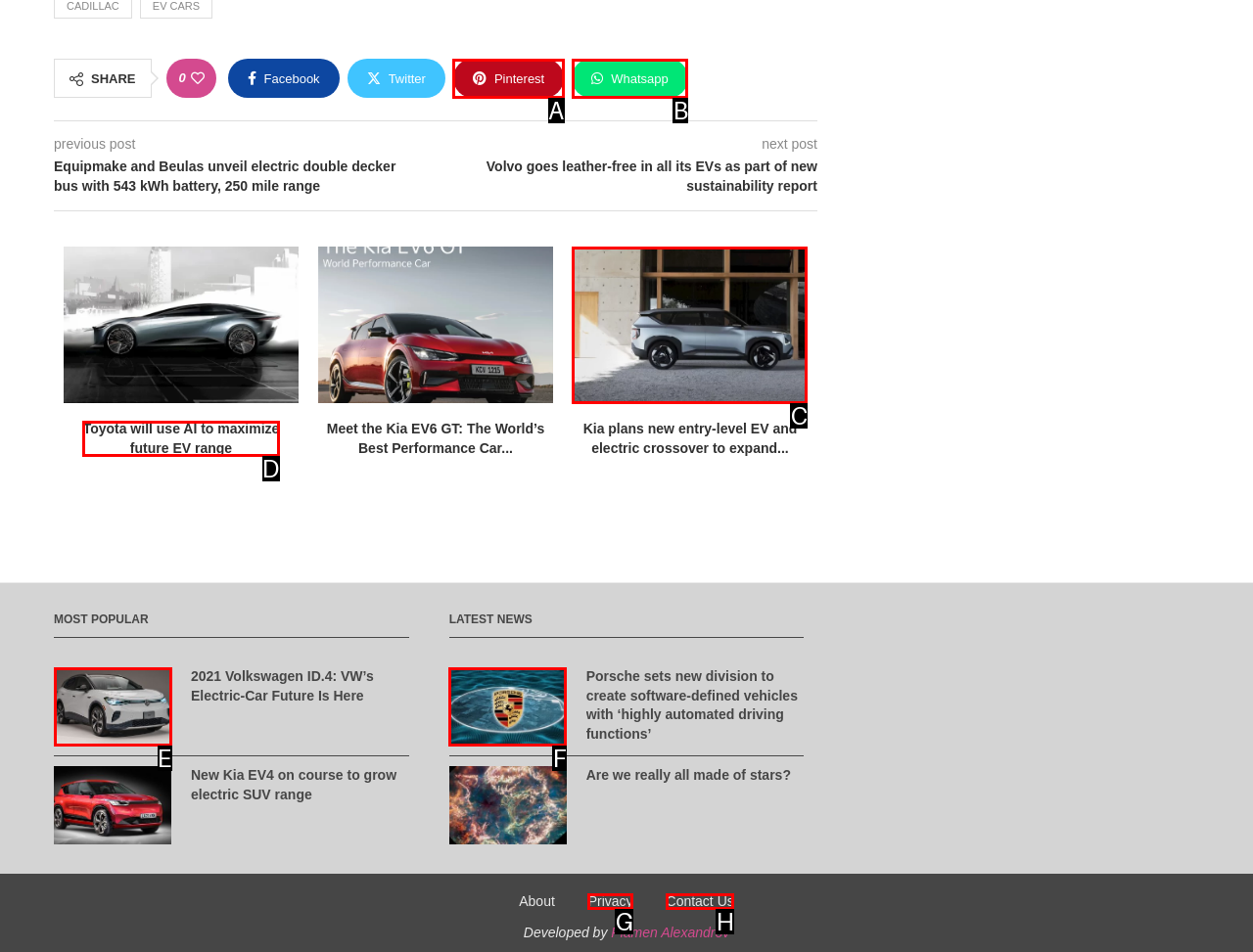Refer to the description: Privacy and choose the option that best fits. Provide the letter of that option directly from the options.

G